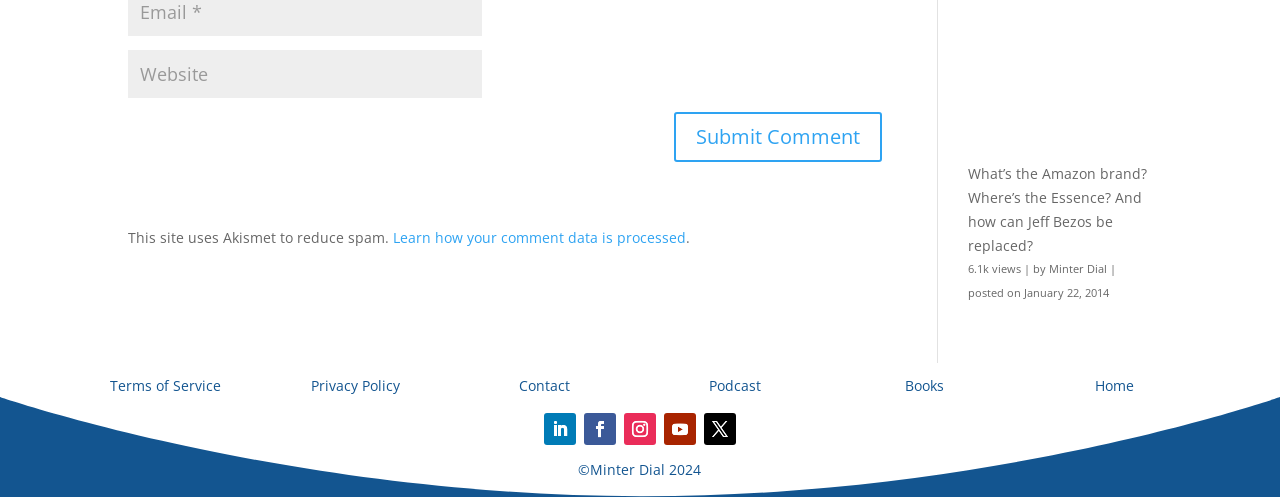What is the author of the article?
Based on the screenshot, provide your answer in one word or phrase.

Minter Dial